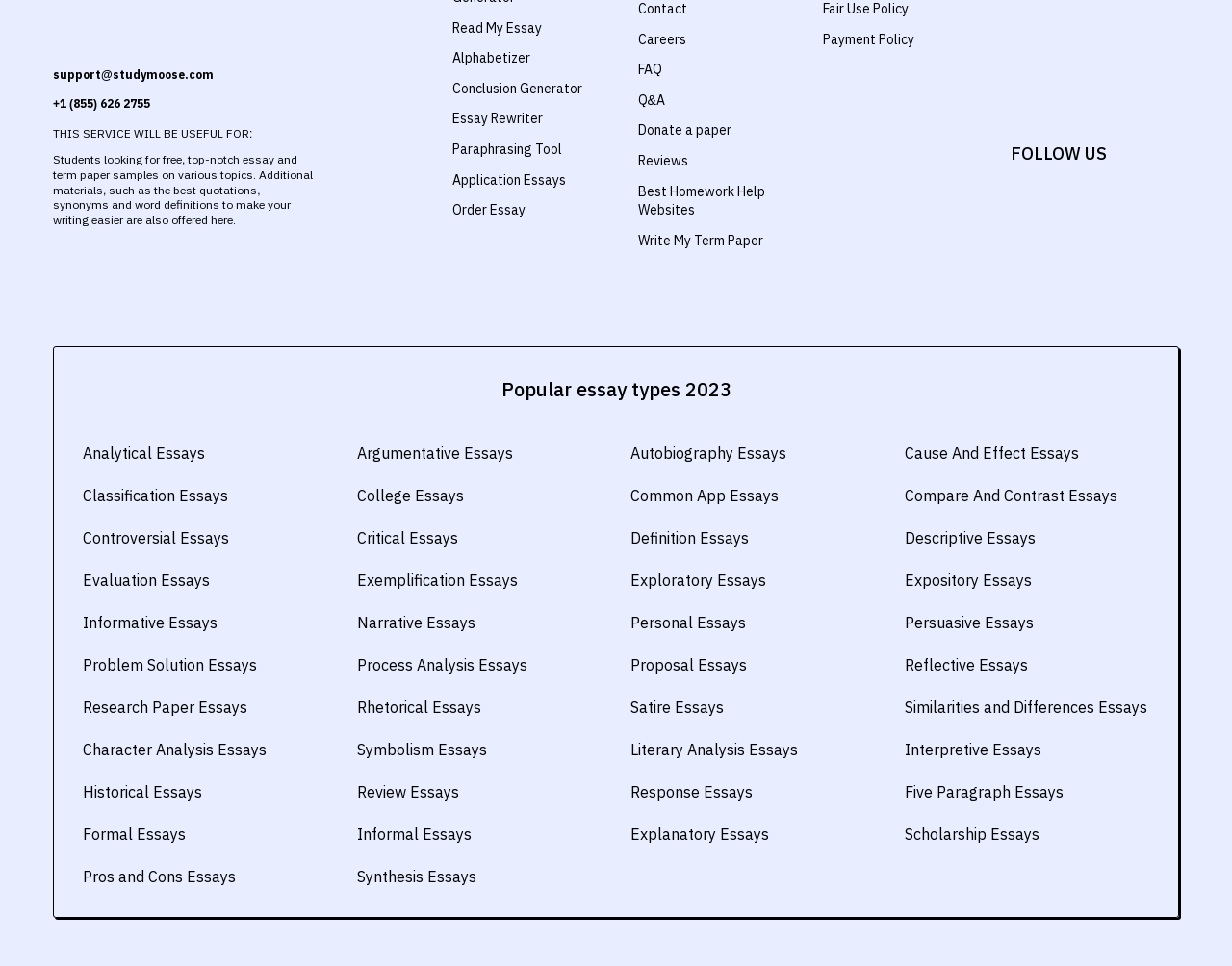Identify the bounding box for the UI element specified in this description: "Research Paper Essays". The coordinates must be four float numbers between 0 and 1, formatted as [left, top, right, bottom].

[0.067, 0.721, 0.266, 0.744]